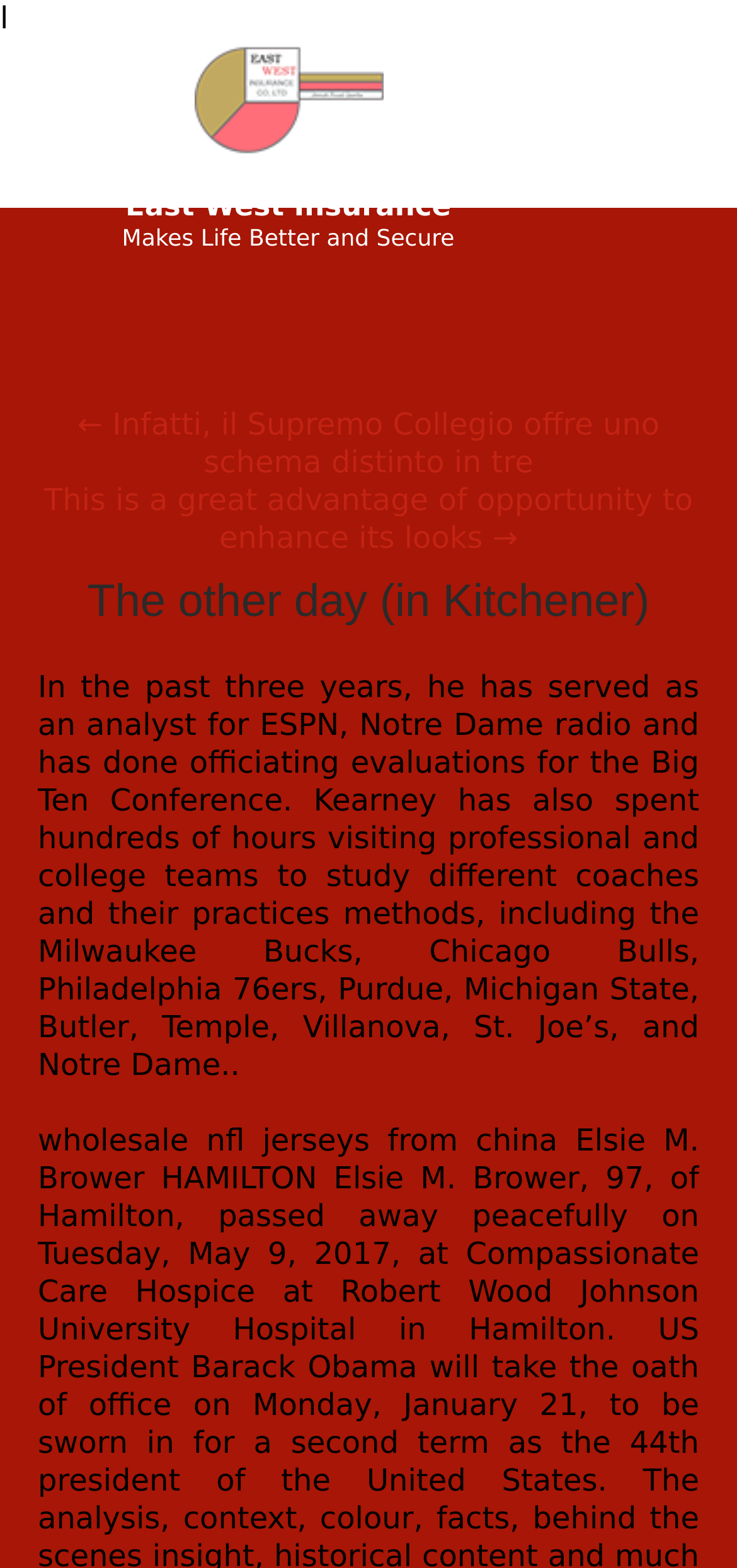Find the bounding box of the web element that fits this description: "Window Takaful Operation".

[0.166, 0.176, 0.616, 0.195]